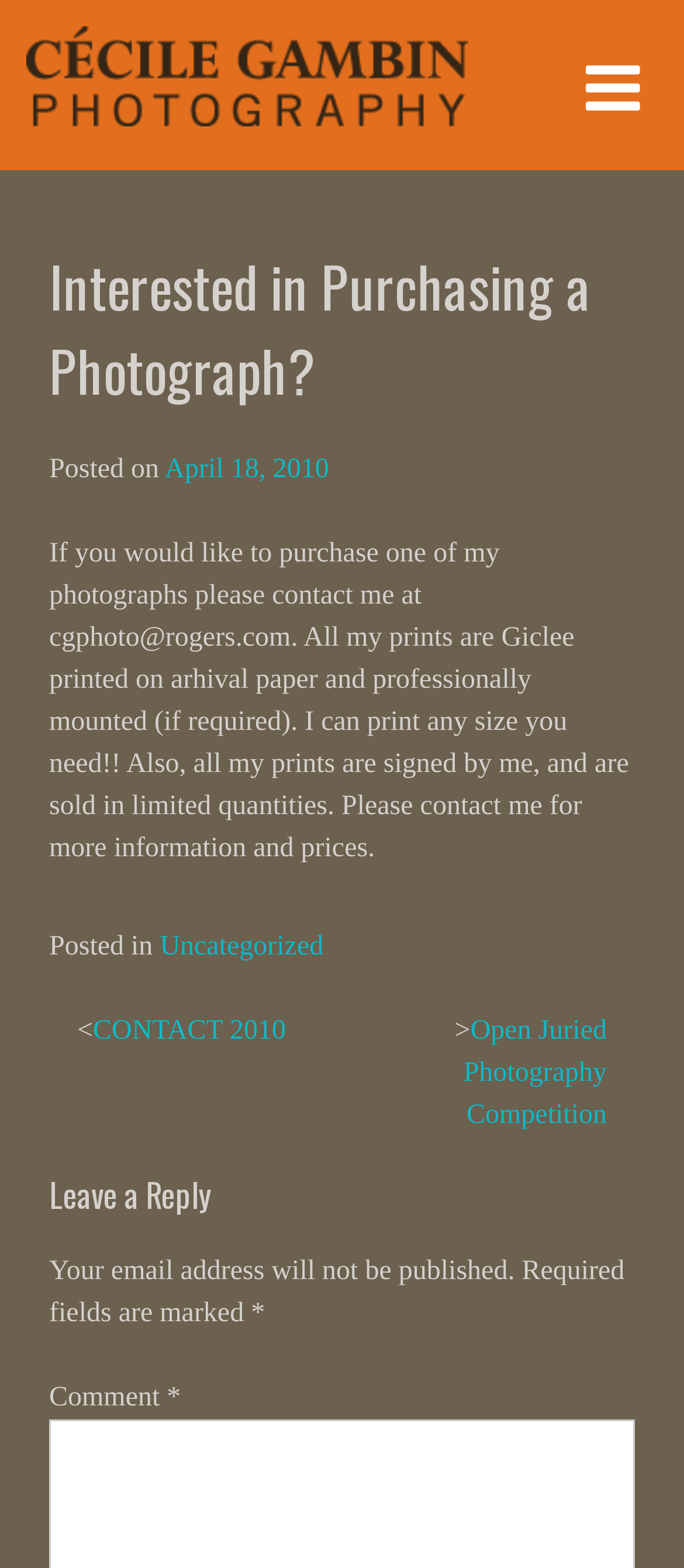Provide the bounding box coordinates of the UI element this sentence describes: "Open Juried Photography Competition".

[0.677, 0.648, 0.887, 0.721]